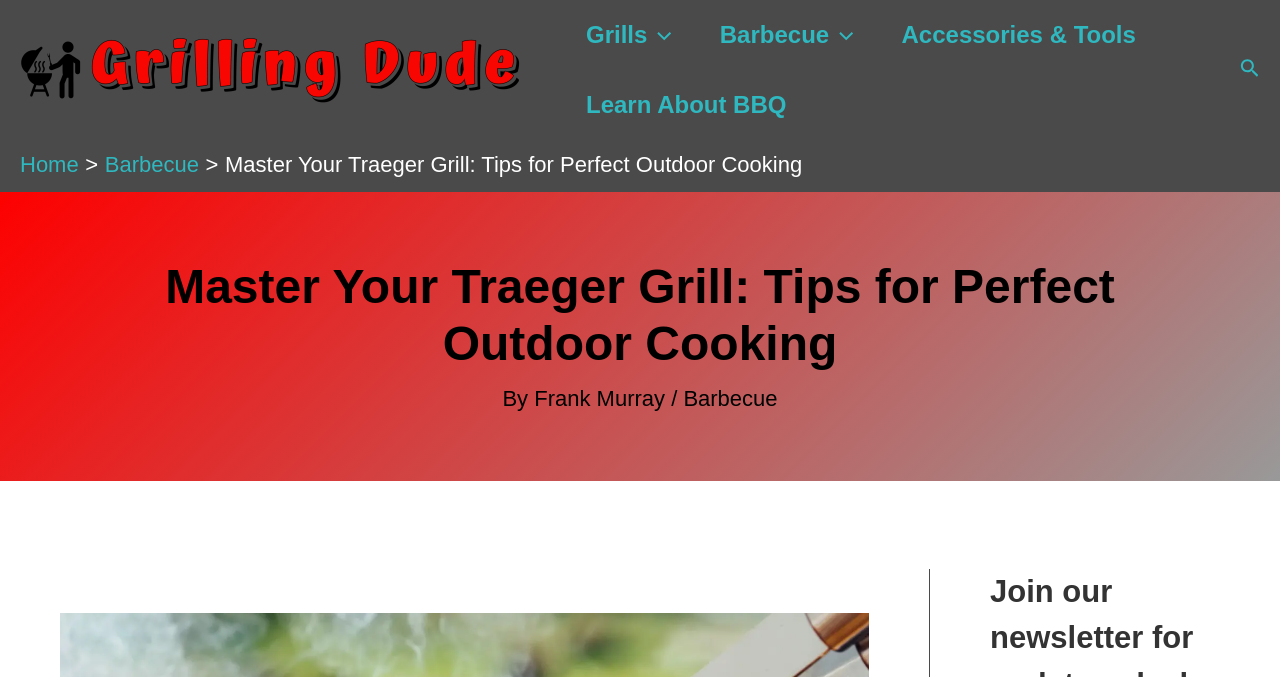Find the bounding box of the element with the following description: "Accessories & Tools". The coordinates must be four float numbers between 0 and 1, formatted as [left, top, right, bottom].

[0.686, 0.0, 0.906, 0.103]